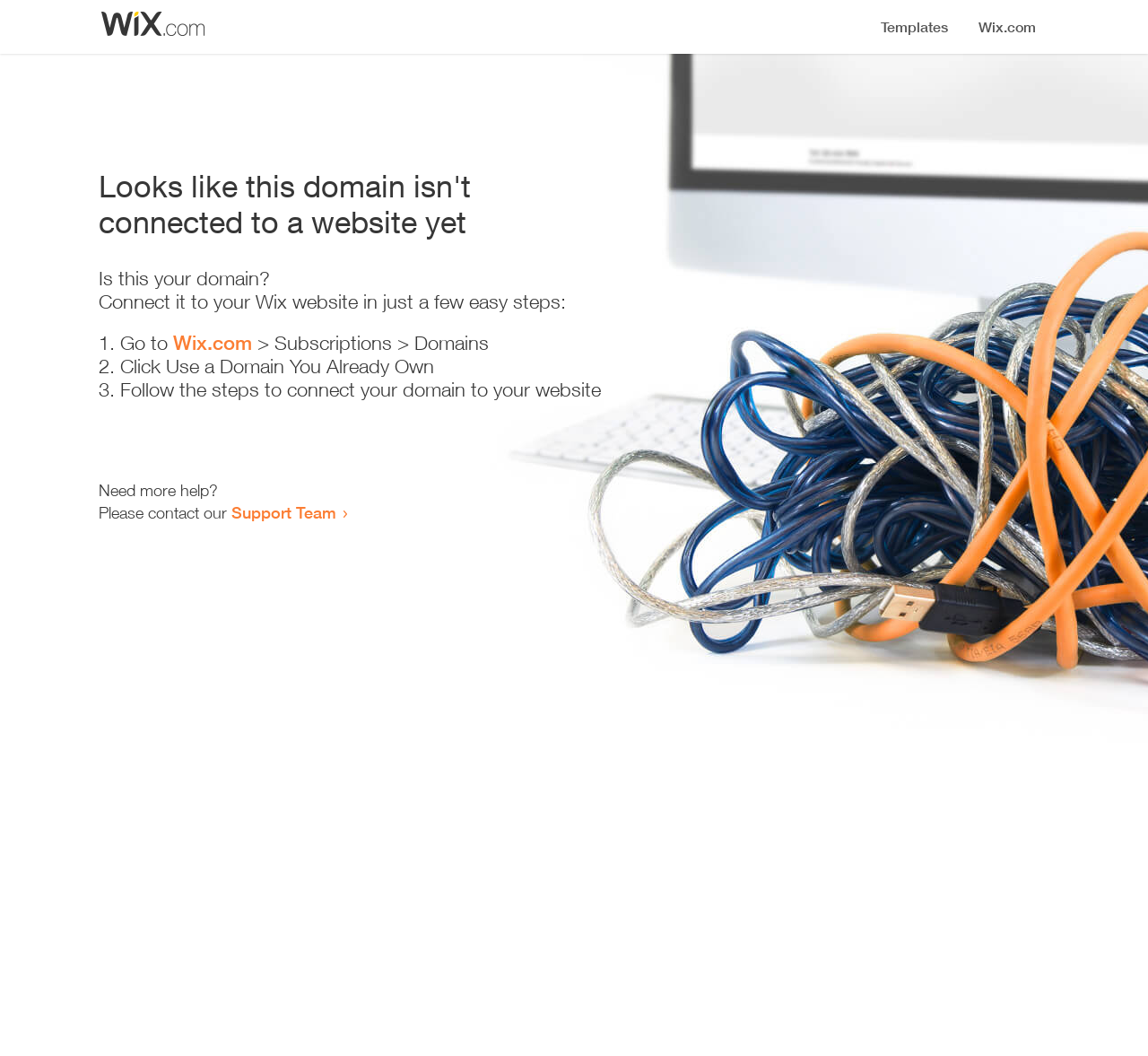What is the purpose of this webpage?
Please analyze the image and answer the question with as much detail as possible.

The webpage appears to be guiding the user through the process of connecting their domain to a website, providing step-by-step instructions and support resources.